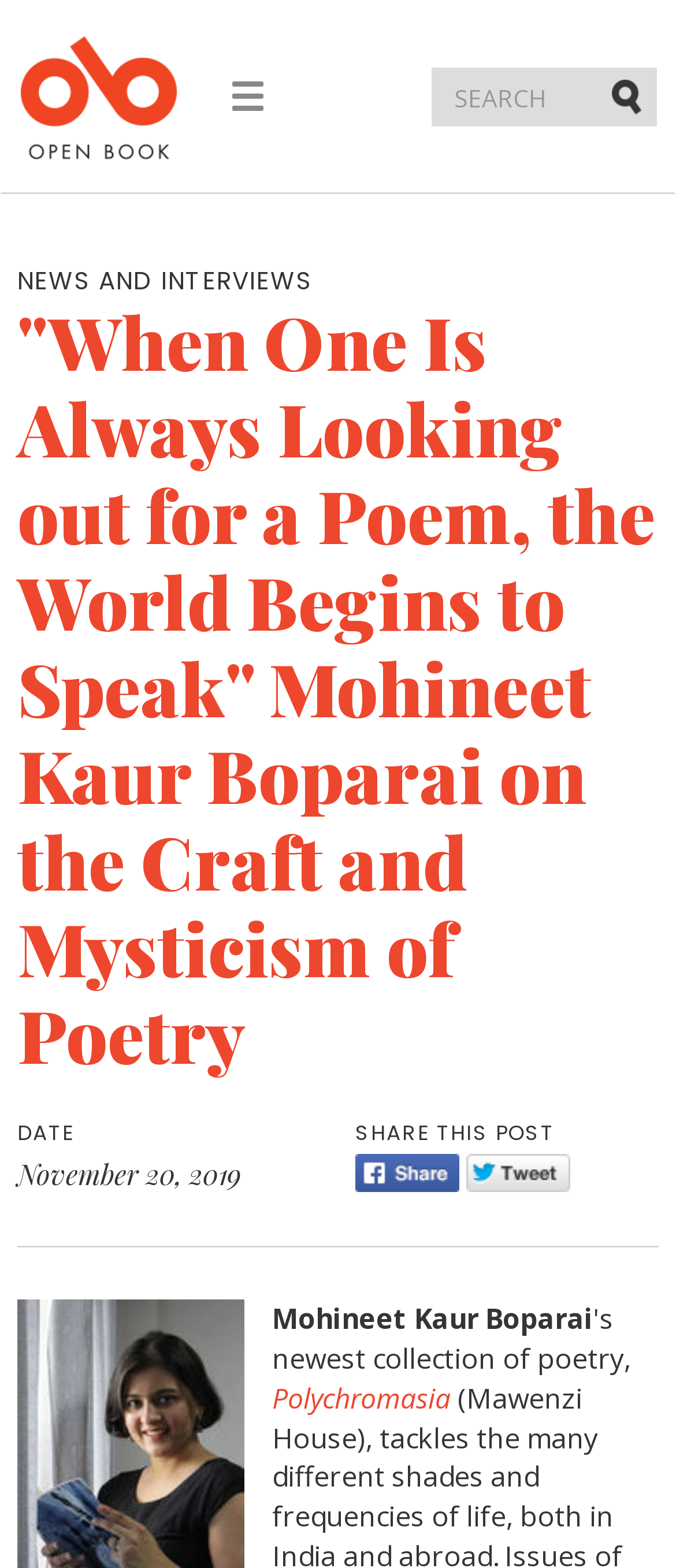Explain the features and main sections of the webpage comprehensively.

This webpage is about an interview with Mohineet Kaur Boparai, a poet, discussing her latest collection of poetry, Polychromasia. At the top left corner, there is a logo of Open Book, accompanied by a link to the website. Next to it, there is a toggle navigation button. On the right side of the top section, there is a search bar with a submit button.

Below the top section, there is a header area that spans the entire width of the page. It contains several elements, including a heading that reads '"When One Is Always Looking out for a Poem, the World Begins to Speak" Mohineet Kaur Boparai on the Craft and Mysticism of Poetry', which is the title of the interview. Above the heading, there is a label that says 'NEWS AND INTERVIEWS'. Further down, there are two lines of text, one indicating the date of the post, 'November 20, 2019', and another that says 'SHARE THIS POST' with links to Facebook and Twitter.

In the main content area, there is a mention of Mohineet Kaur Boparai's name, followed by a link to her poetry collection, Polychromasia. The rest of the page likely contains the interview content, but the details are not provided in the accessibility tree.